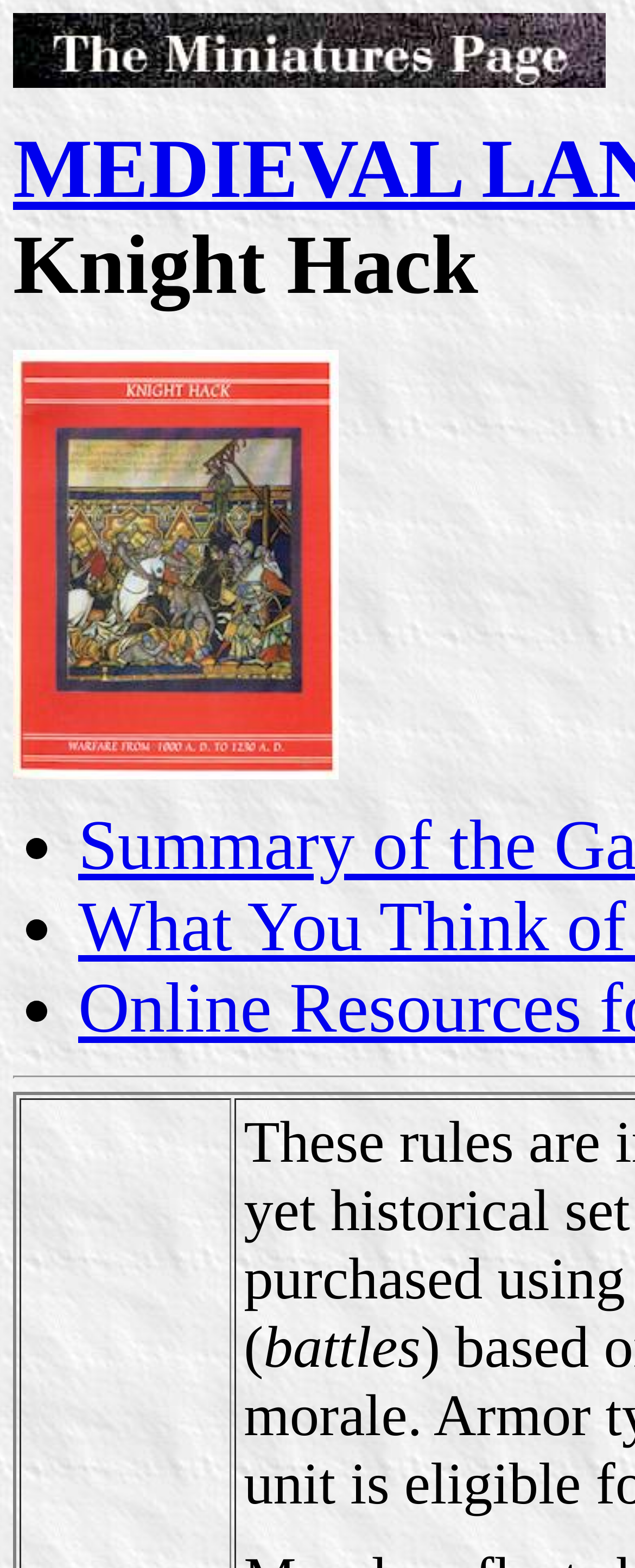Using the element description Summary of the Game, predict the bounding box coordinates for the UI element. Provide the coordinates in (top-left x, top-left y, bottom-right x, bottom-right y) format with values ranging from 0 to 1.

[0.123, 0.468, 0.496, 0.486]